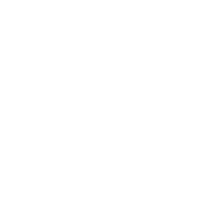Explain the image with as much detail as possible.

The image displays a product titled "Nuxe Tanning Sun Oil Face & Body SPF 50," which is part of a cosmetic collection focused on sun protection and tanning. This particular item is designed for use on both the face and body, indicating its versatility. It features a rich, golden hue that suggests a sun-kissed glow, while the SPF 50 indicates a high level of sun protection, appealing to those looking to enjoy safe sun exposure. The product is likely to be positioned alongside other Nuxe offerings, providing a comprehensive solution for skincare during sunny days.